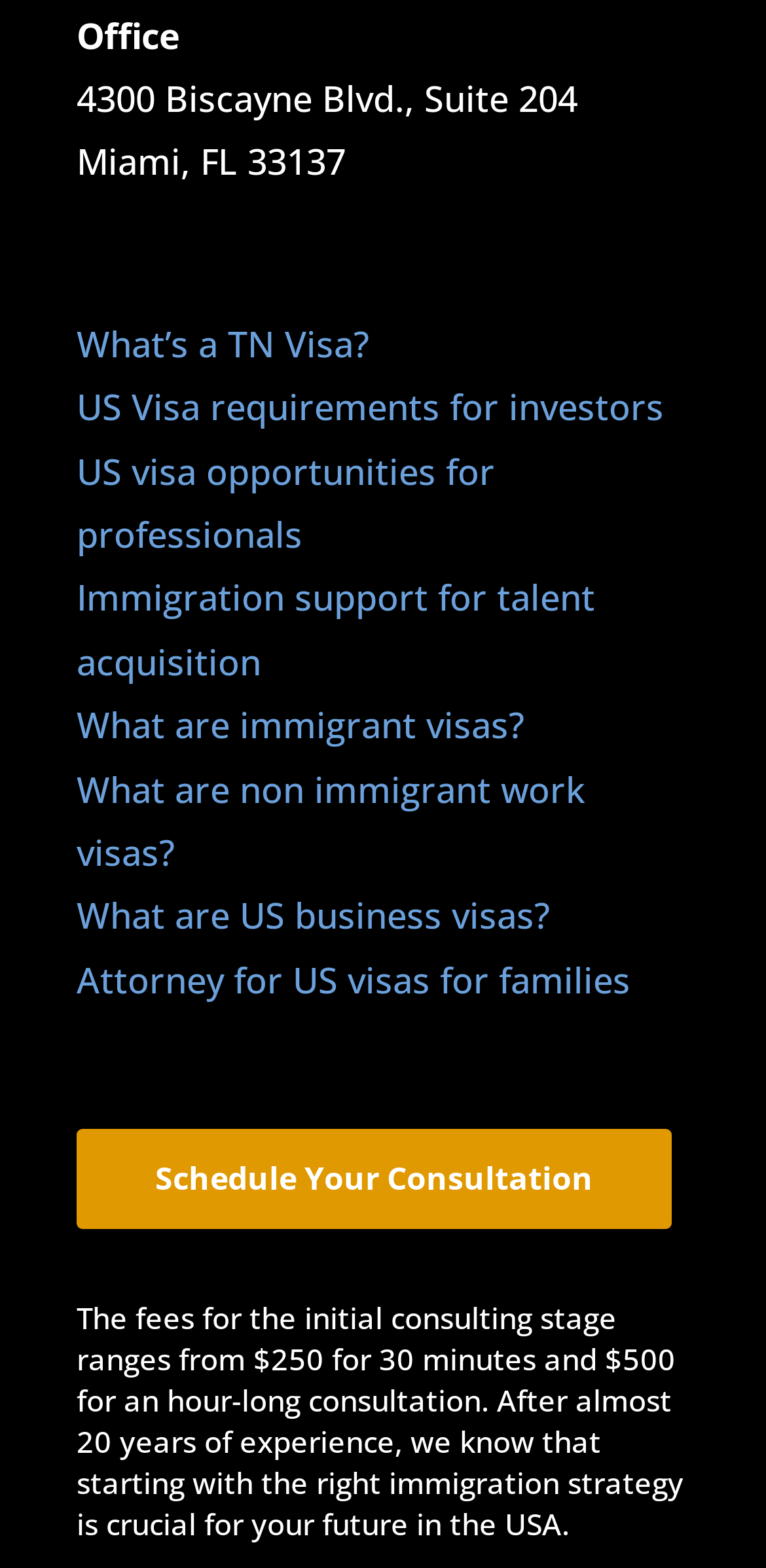What is the city of the office location?
Refer to the image and respond with a one-word or short-phrase answer.

Miami